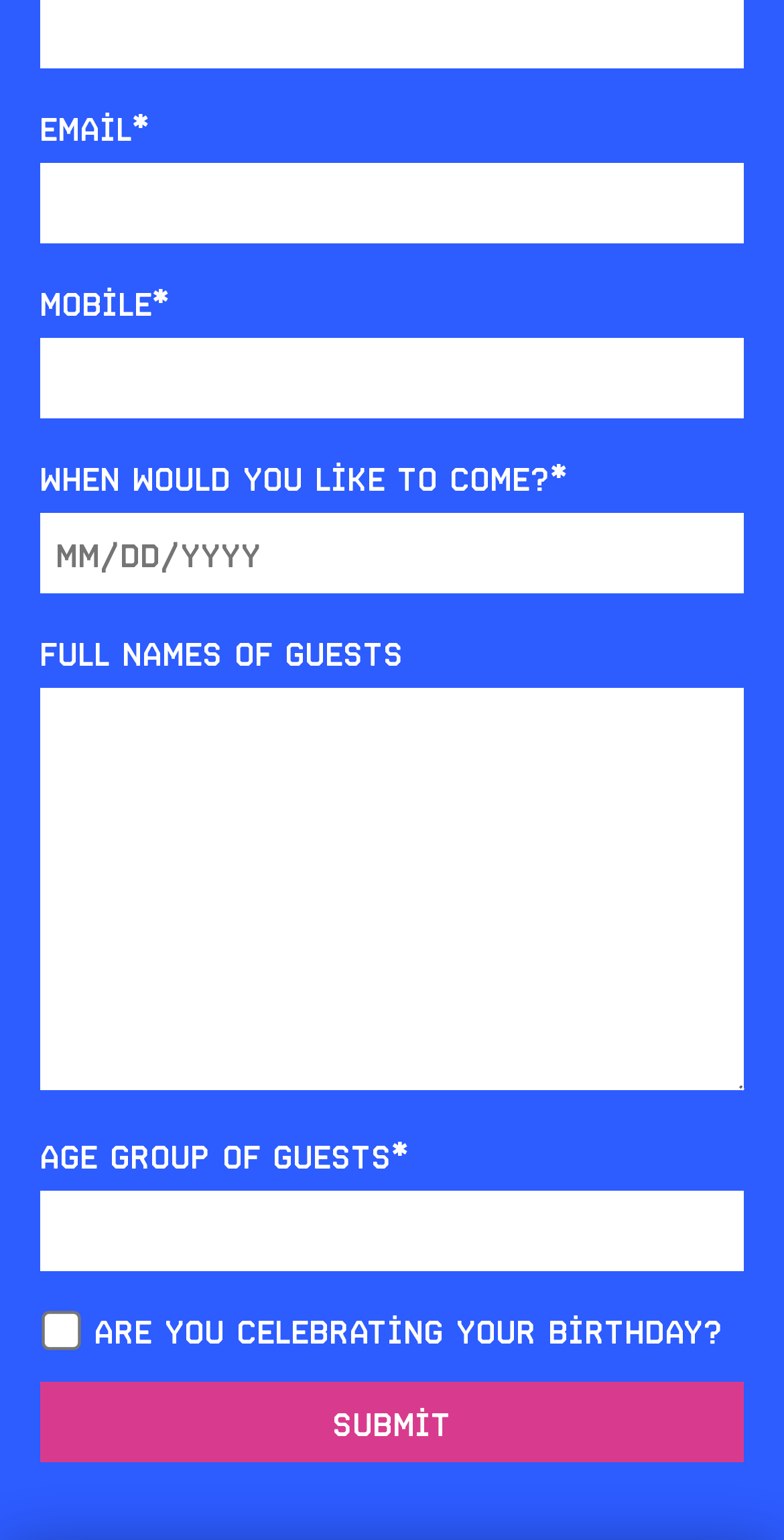Using the provided description name="$date" placeholder="MM/DD/YYYY" readonly="readonly", find the bounding box coordinates for the UI element. Provide the coordinates in (top-left x, top-left y, bottom-right x, bottom-right y) format, ensuring all values are between 0 and 1.

[0.051, 0.333, 0.949, 0.385]